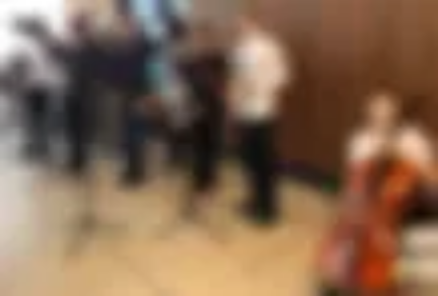What instrument is being played by one of the musicians?
Refer to the image and provide a thorough answer to the question.

The caption specifically mentions a cello player, who is seen engaged in the melody alongside fellow performers, demonstrating a blend of traditional Klezmer elements infused with youthful energy.